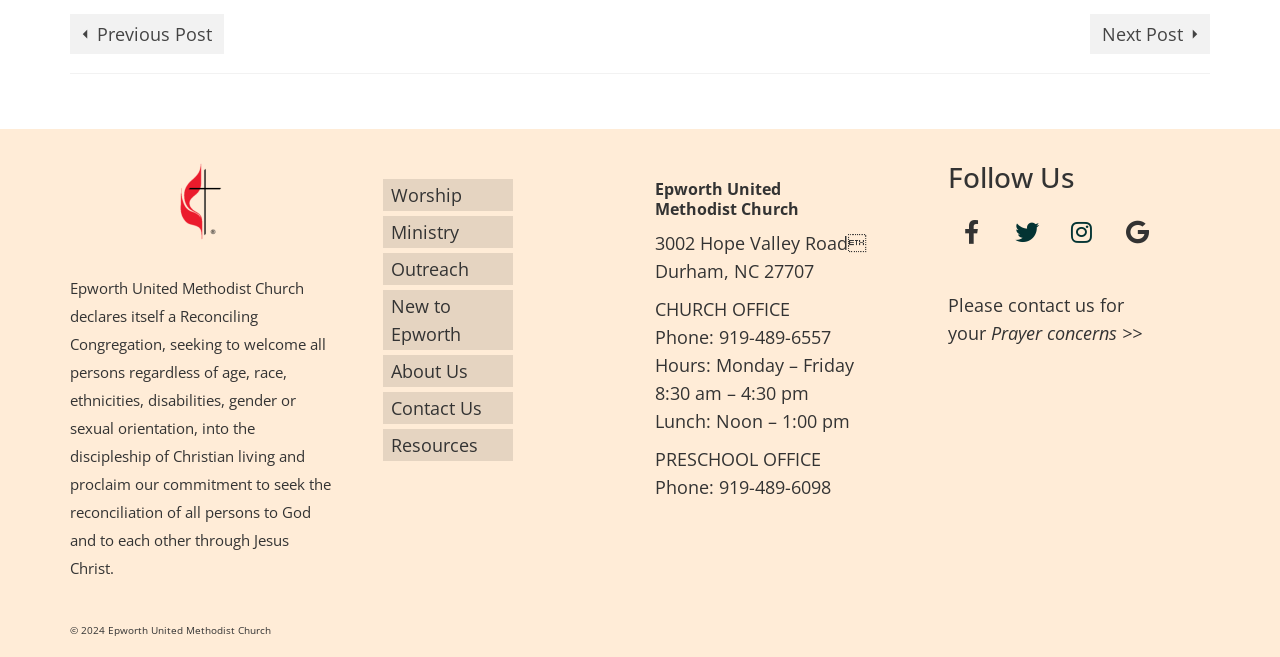Given the element description "aria-label="Twitter" title="Twitter"", identify the bounding box of the corresponding UI element.

[0.783, 0.316, 0.821, 0.393]